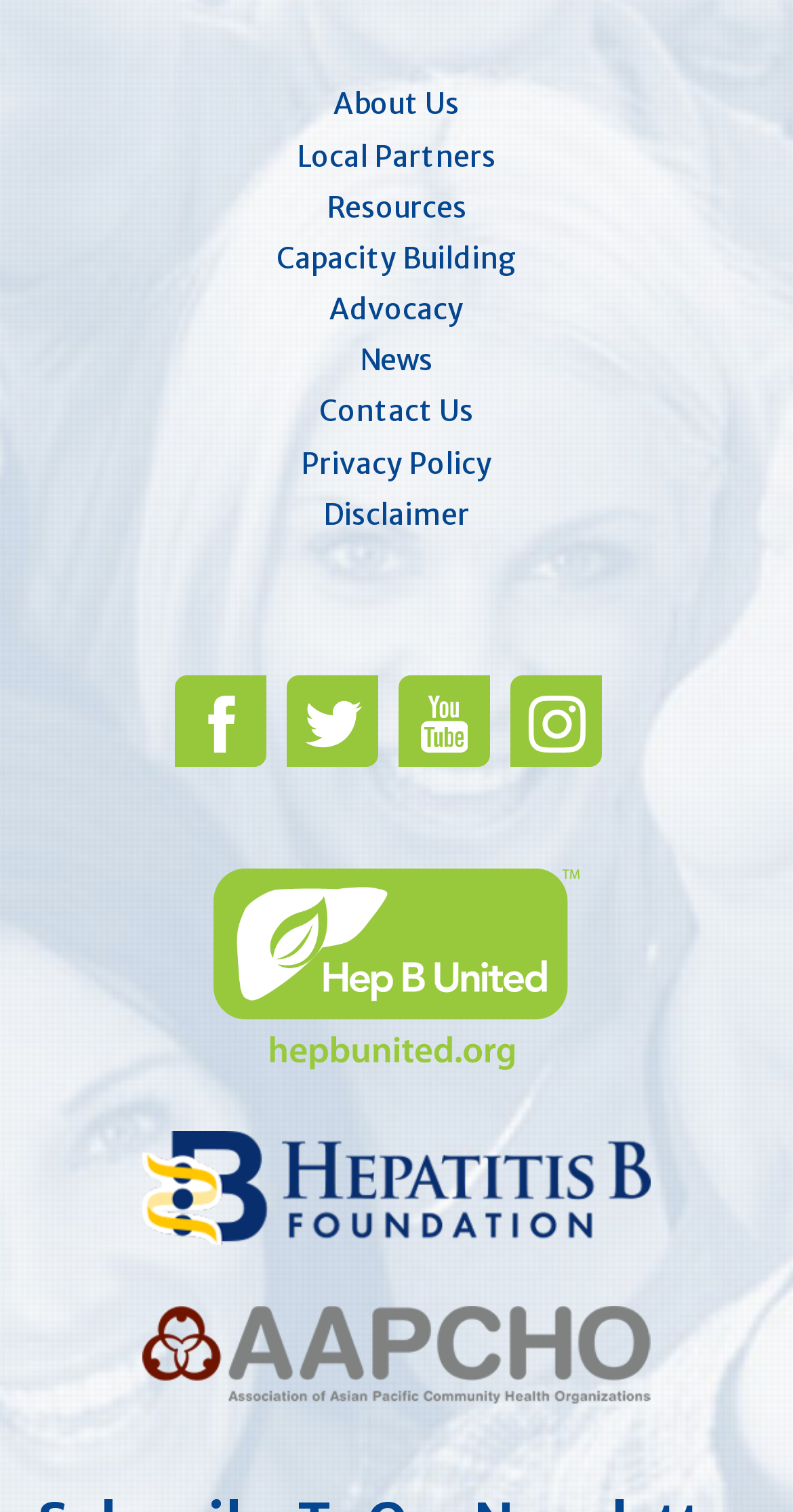Locate and provide the bounding box coordinates for the HTML element that matches this description: "News".

[0.454, 0.226, 0.546, 0.251]